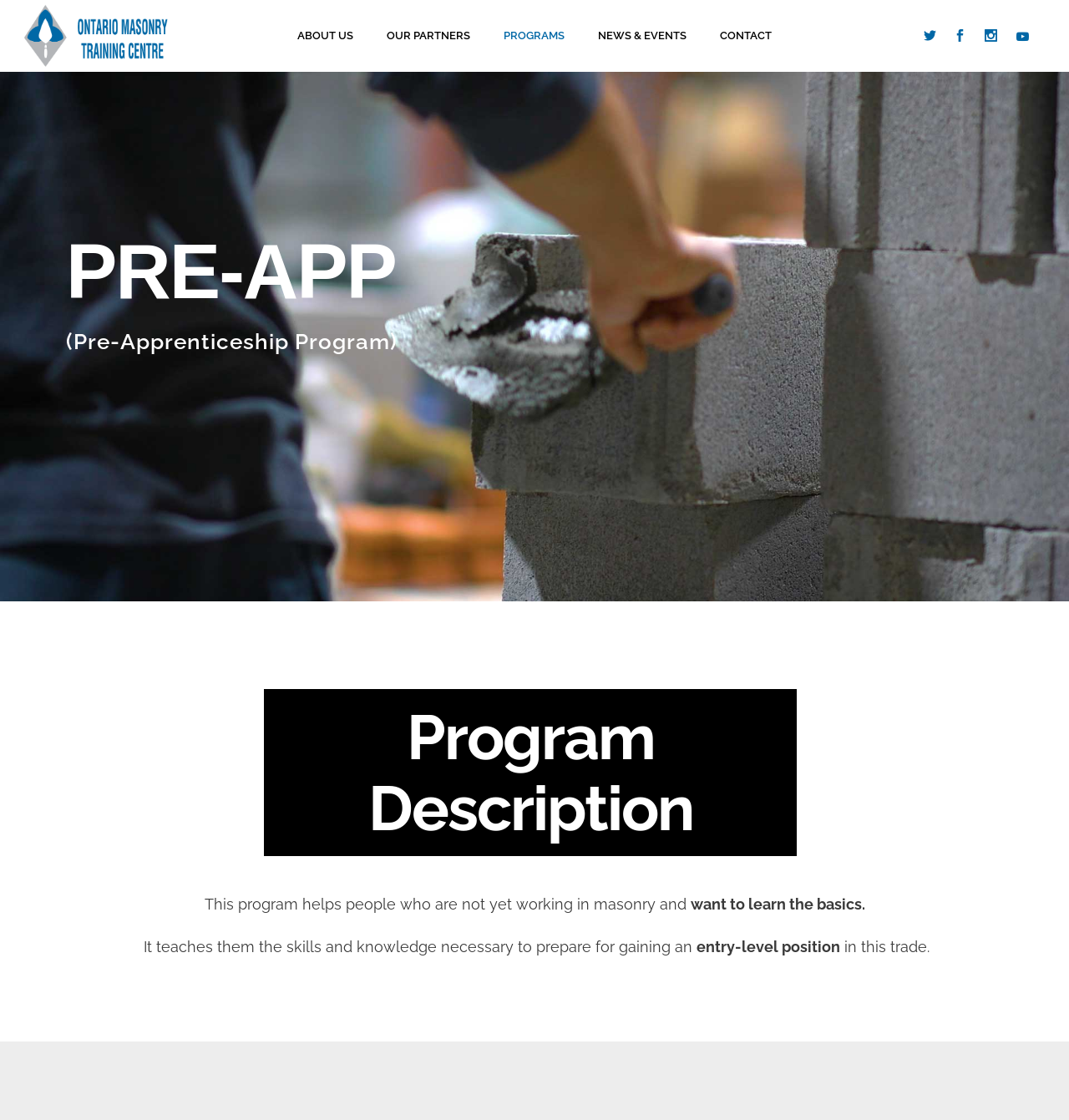Please give a succinct answer to the question in one word or phrase:
What is the program described on the webpage?

Pre-Apprenticeship Program